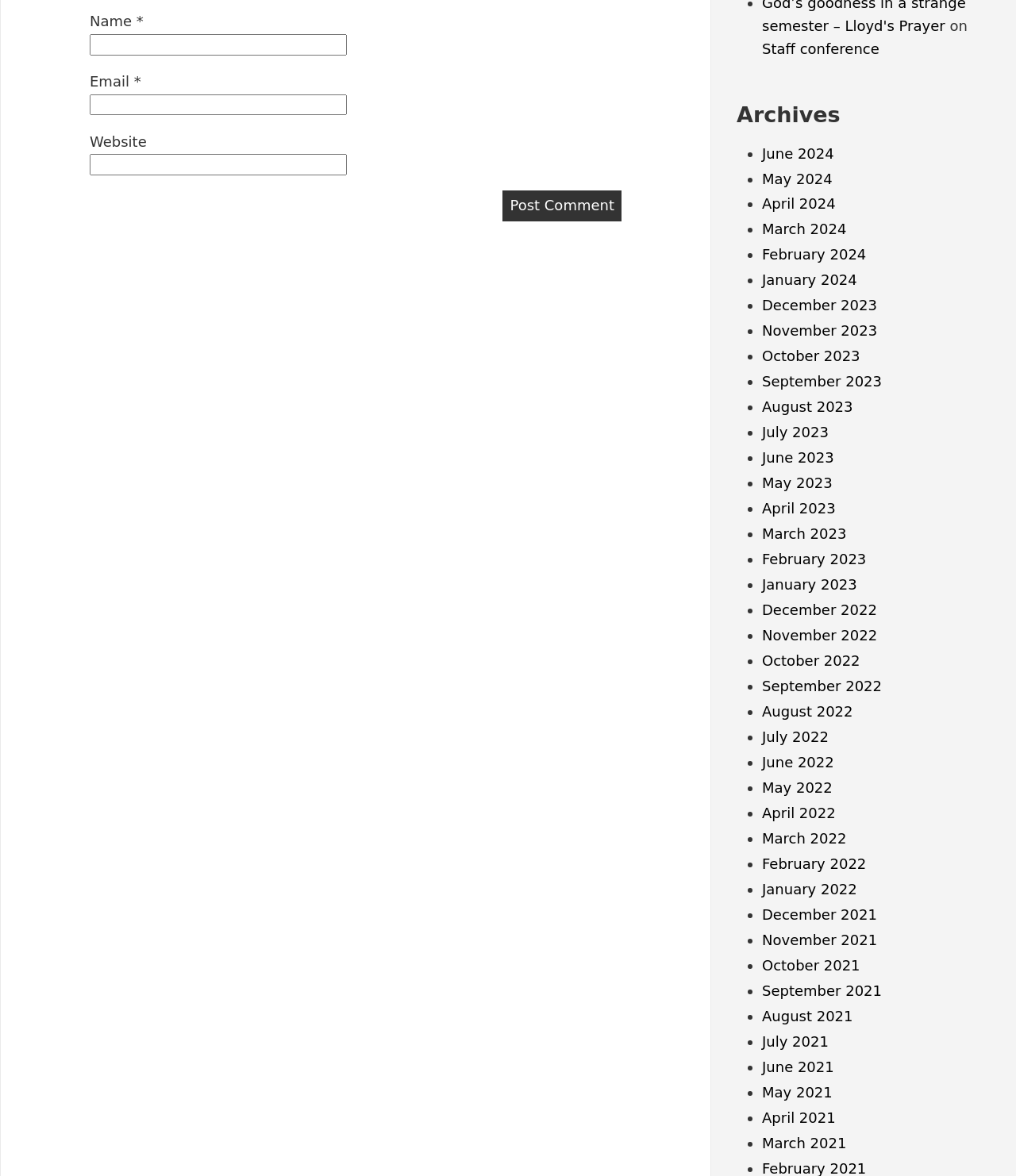Determine the bounding box coordinates for the area you should click to complete the following instruction: "Enter your name".

[0.088, 0.029, 0.341, 0.047]